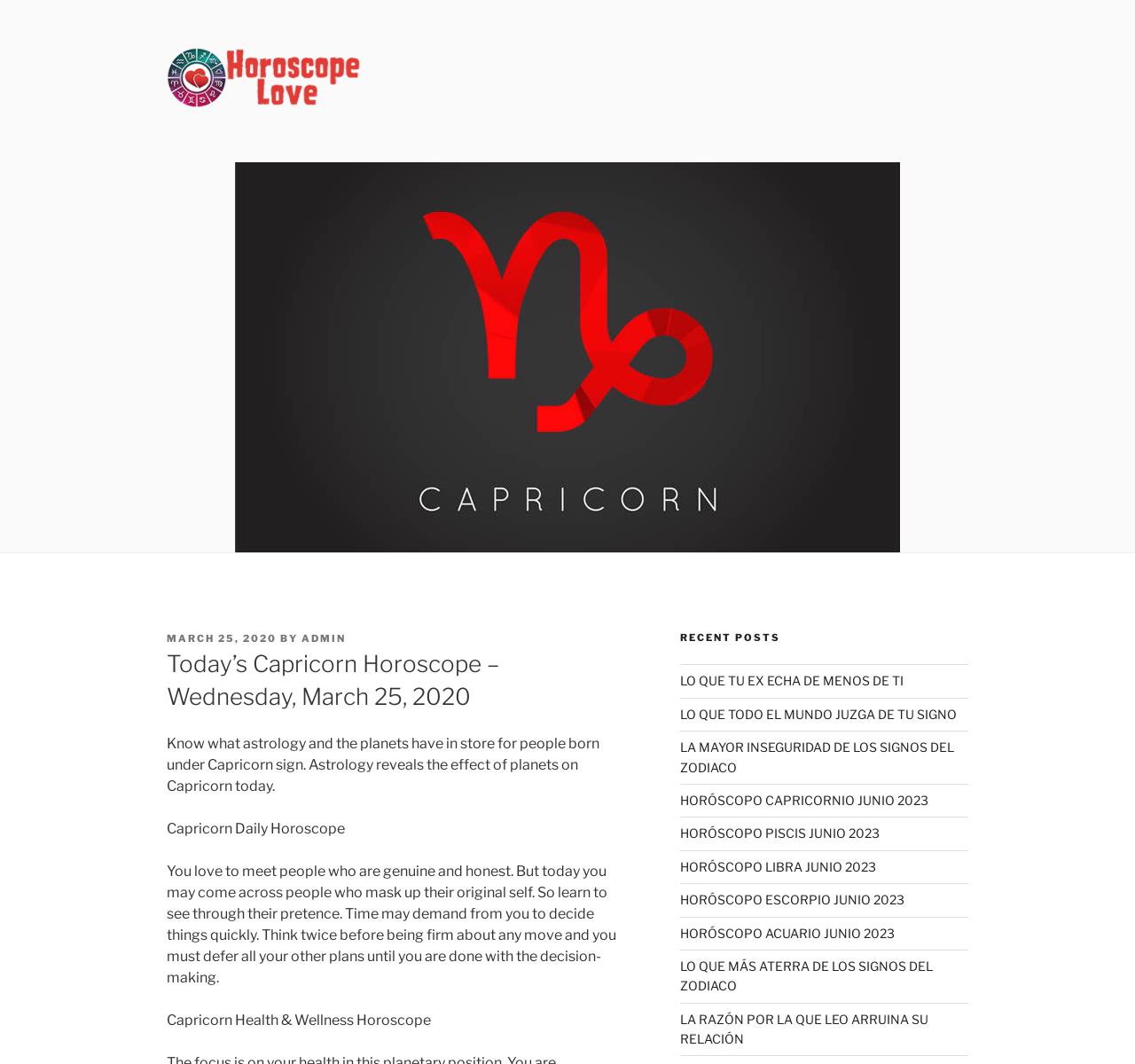Please find the bounding box coordinates of the element that you should click to achieve the following instruction: "Read Capricorn health and wellness horoscope". The coordinates should be presented as four float numbers between 0 and 1: [left, top, right, bottom].

[0.147, 0.95, 0.38, 0.966]